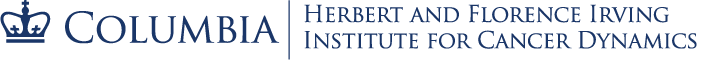Give an in-depth summary of the scene depicted in the image.

The image displays the logo of Columbia University, prominently featuring the institution's name in bold blue letters. Below the main title, it identifies the Herbert and Florence Irving Institute for Cancer Dynamics. The logo effectively combines formal academic branding with a clear indication of the specific institute, reflecting Columbia's commitment to research and innovation in cancer dynamics. The overall design conveys professionalism and authority, suitable for a leading educational institution.